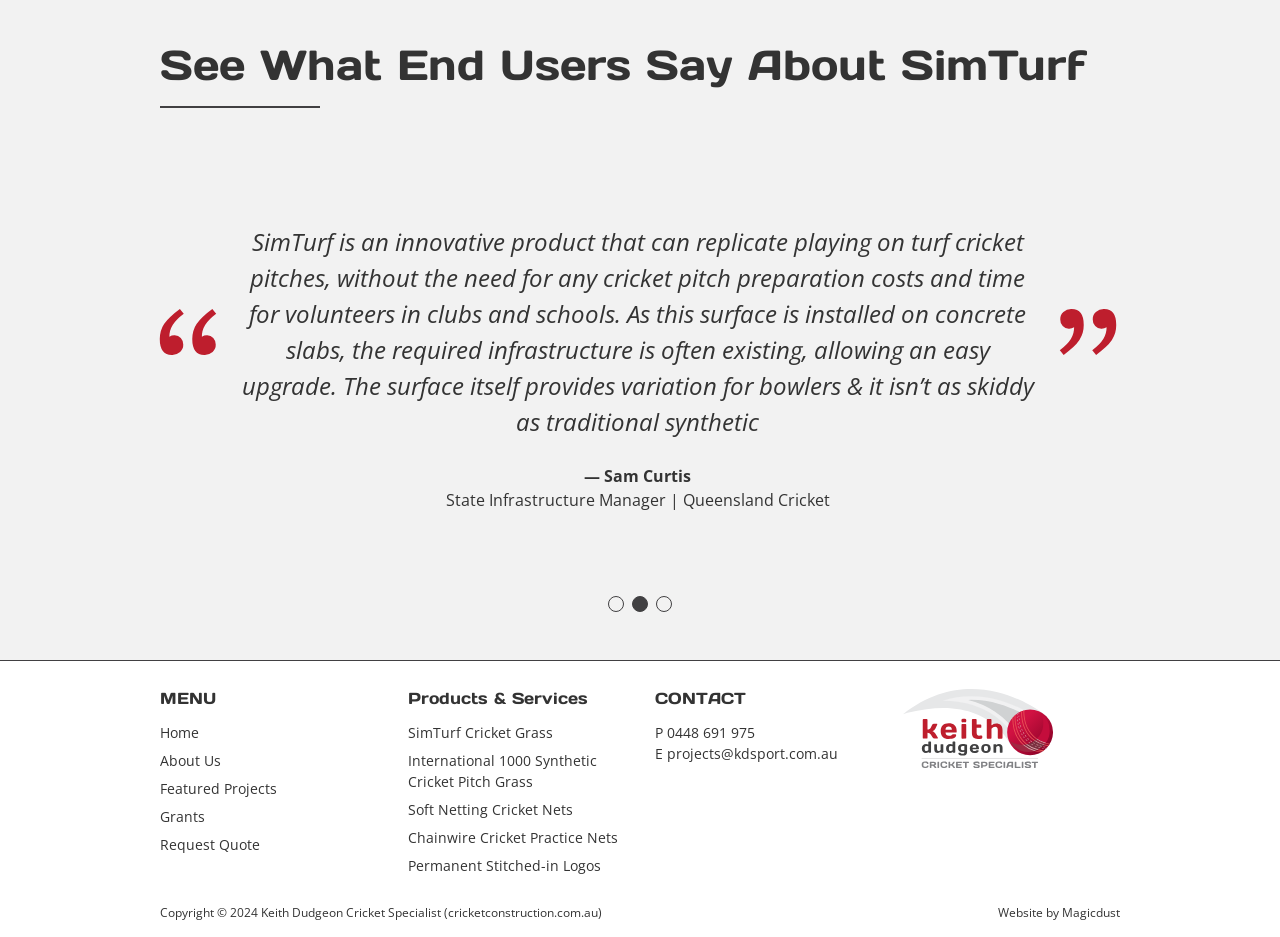Determine the coordinates of the bounding box that should be clicked to complete the instruction: "Visit the website of Magicdust". The coordinates should be represented by four float numbers between 0 and 1: [left, top, right, bottom].

[0.83, 0.965, 0.875, 0.983]